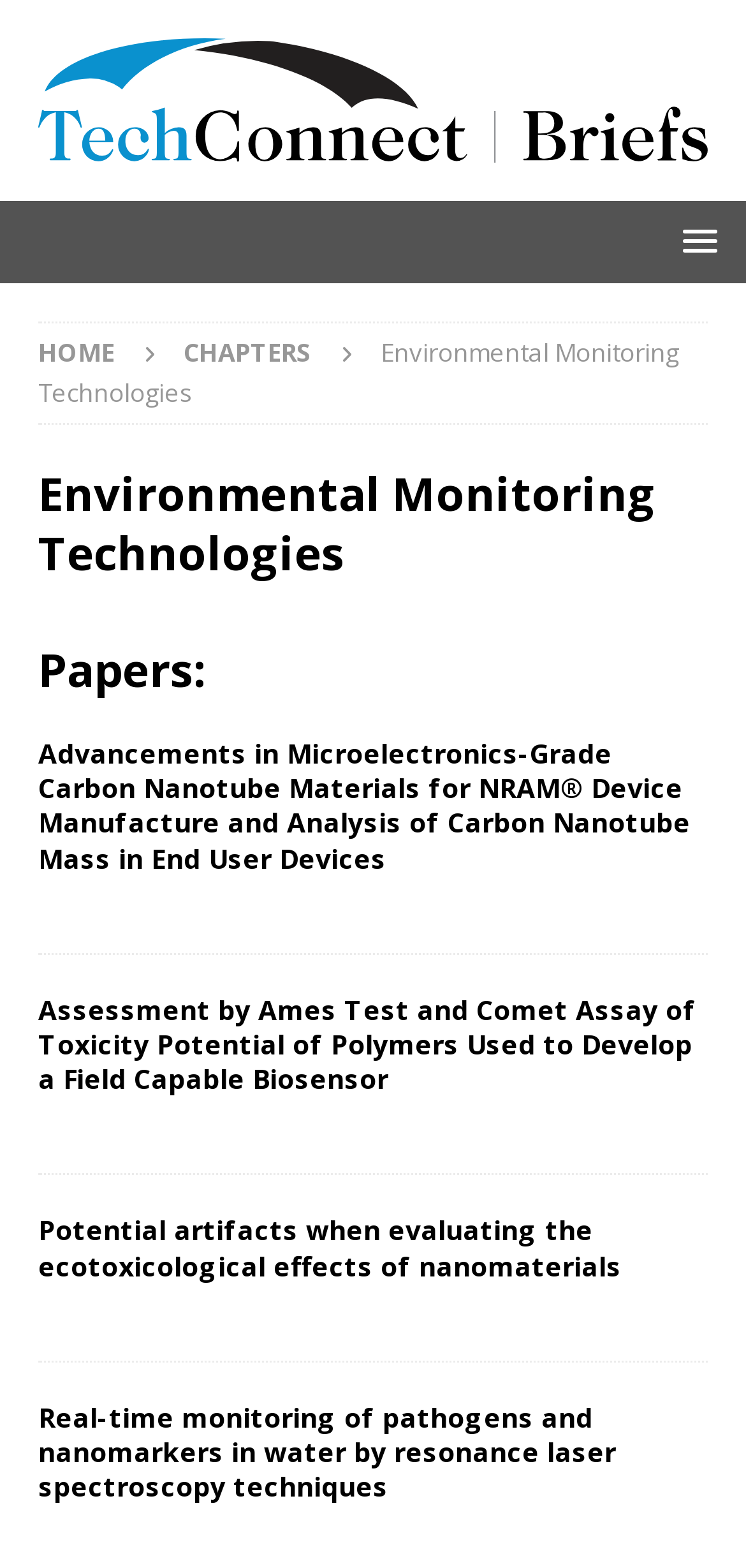Using the provided element description: "MENU", identify the bounding box coordinates. The coordinates should be four floats between 0 and 1 in the order [left, top, right, bottom].

[0.872, 0.134, 0.987, 0.172]